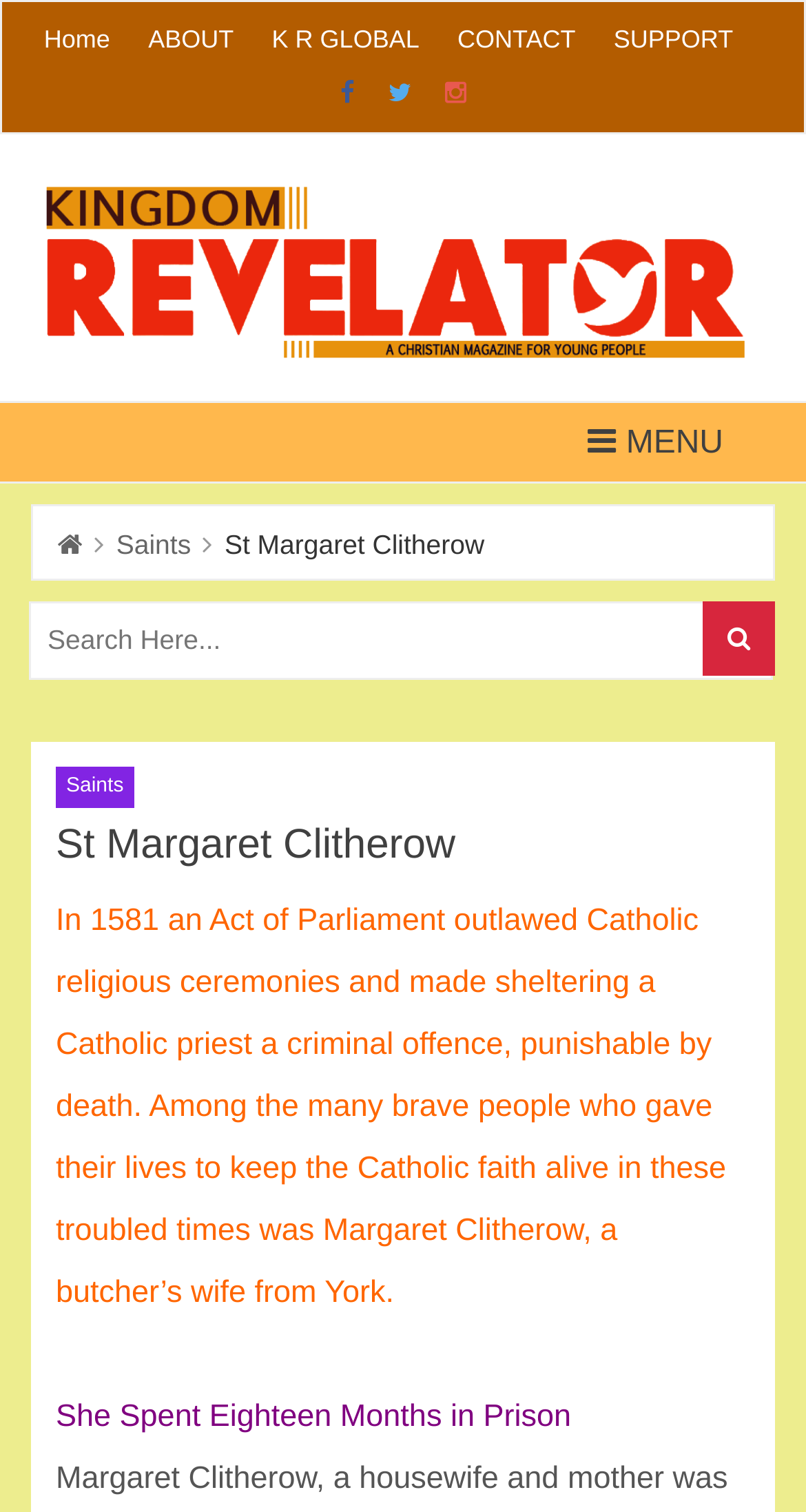Identify the bounding box coordinates of the region that should be clicked to execute the following instruction: "Visit Facebook page".

[0.422, 0.051, 0.44, 0.072]